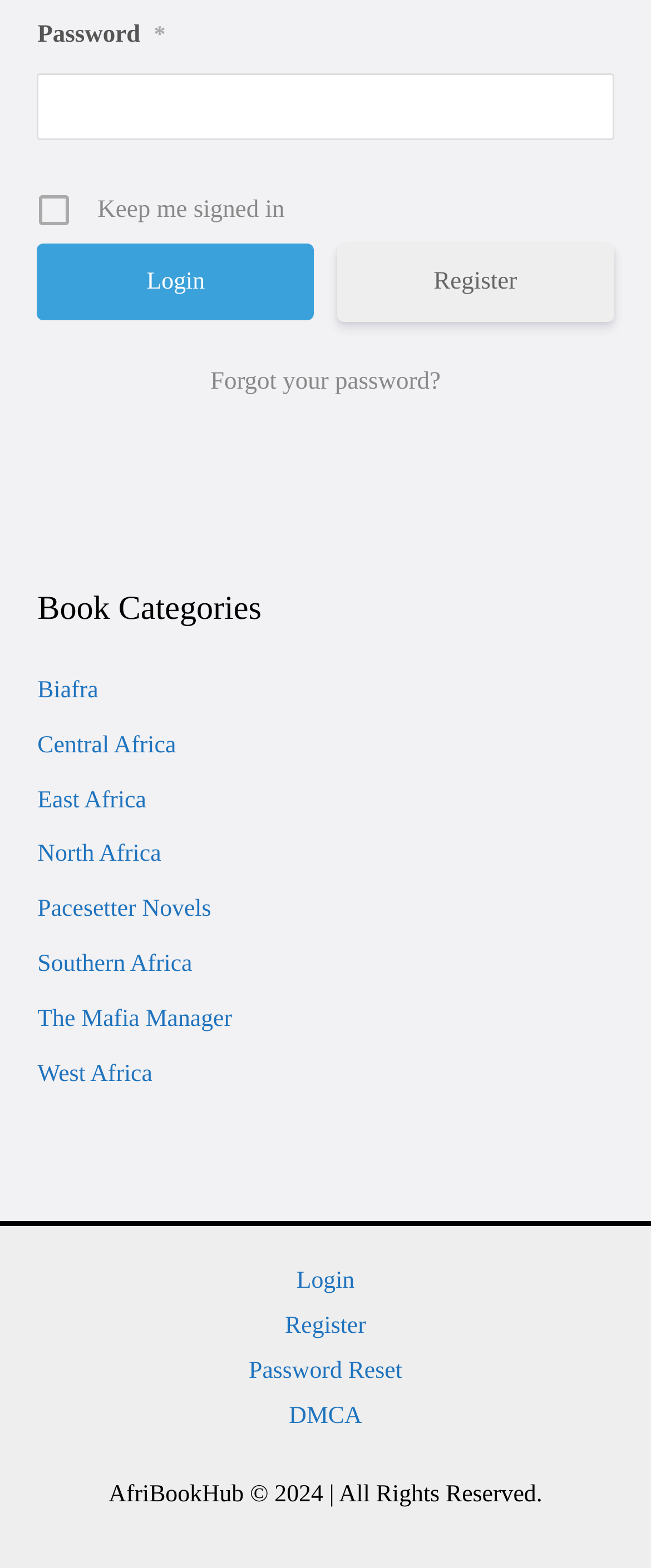Could you provide the bounding box coordinates for the portion of the screen to click to complete this instruction: "Click login"?

[0.058, 0.155, 0.482, 0.204]